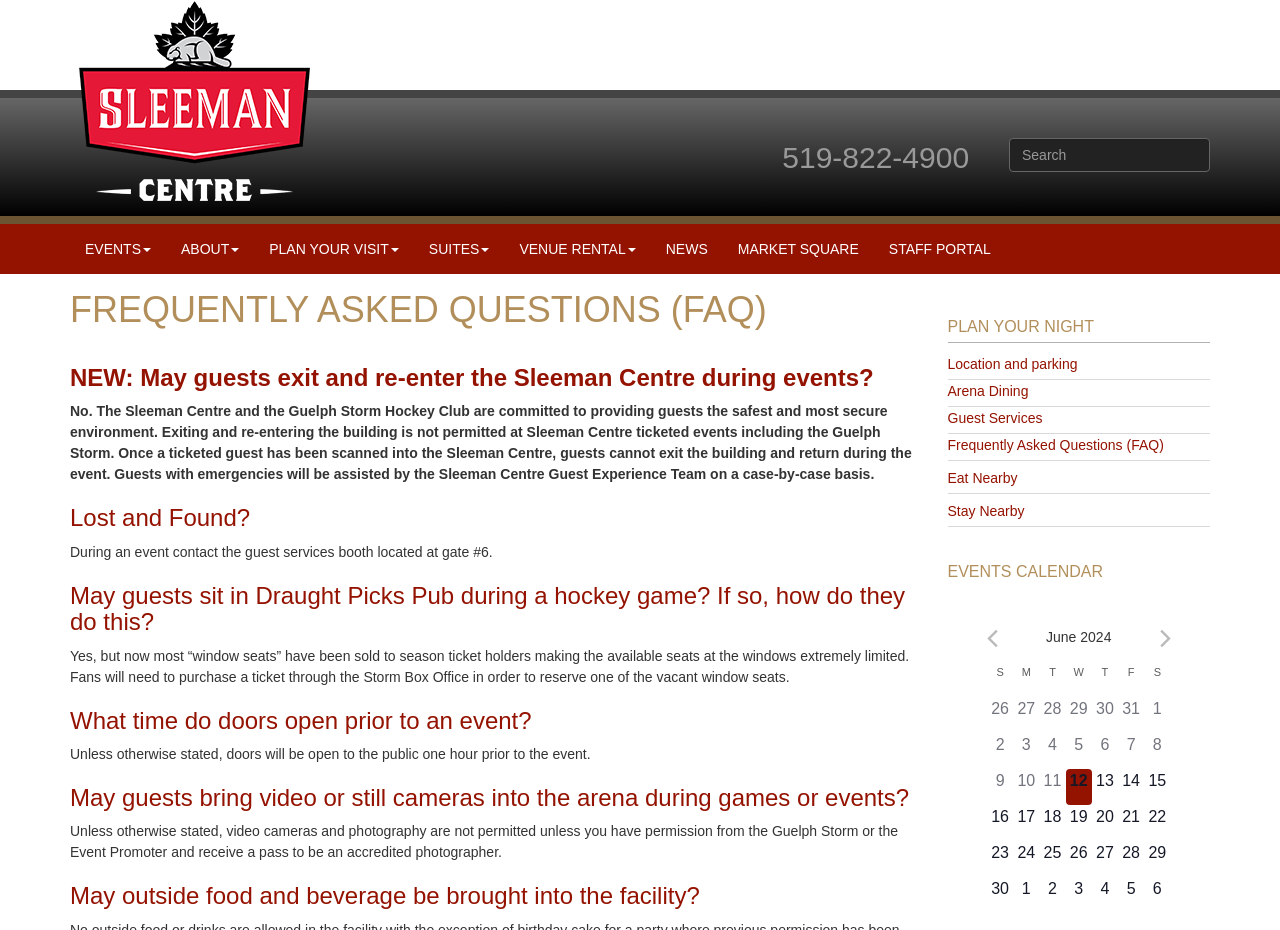Please give a concise answer to this question using a single word or phrase: 
What time do doors open prior to an event?

One hour prior